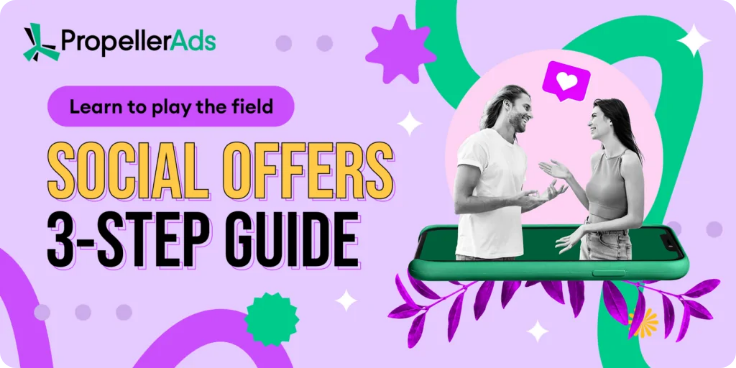Detail all significant aspects of the image you see.

The image features an engaging and colorful banner promoting the "Social Offers 3-Step Guide" by PropellerAds. The background is a playful blend of pastel colors, including purple and green, adorned with decorative elements such as stars and abstract shapes. Centrally positioned, two individuals—one wearing a white shirt and the other in casual attire—are depicted in a friendly interaction, symbolizing connection and communication. This visual emphasizes the theme of social engagement, crucial for affiliate marketing. The bold text highlights the guide's focus, encouraging viewers to "Learn to play the field" in the realm of social offers, effectively drawing attention to its relevance for potential users.